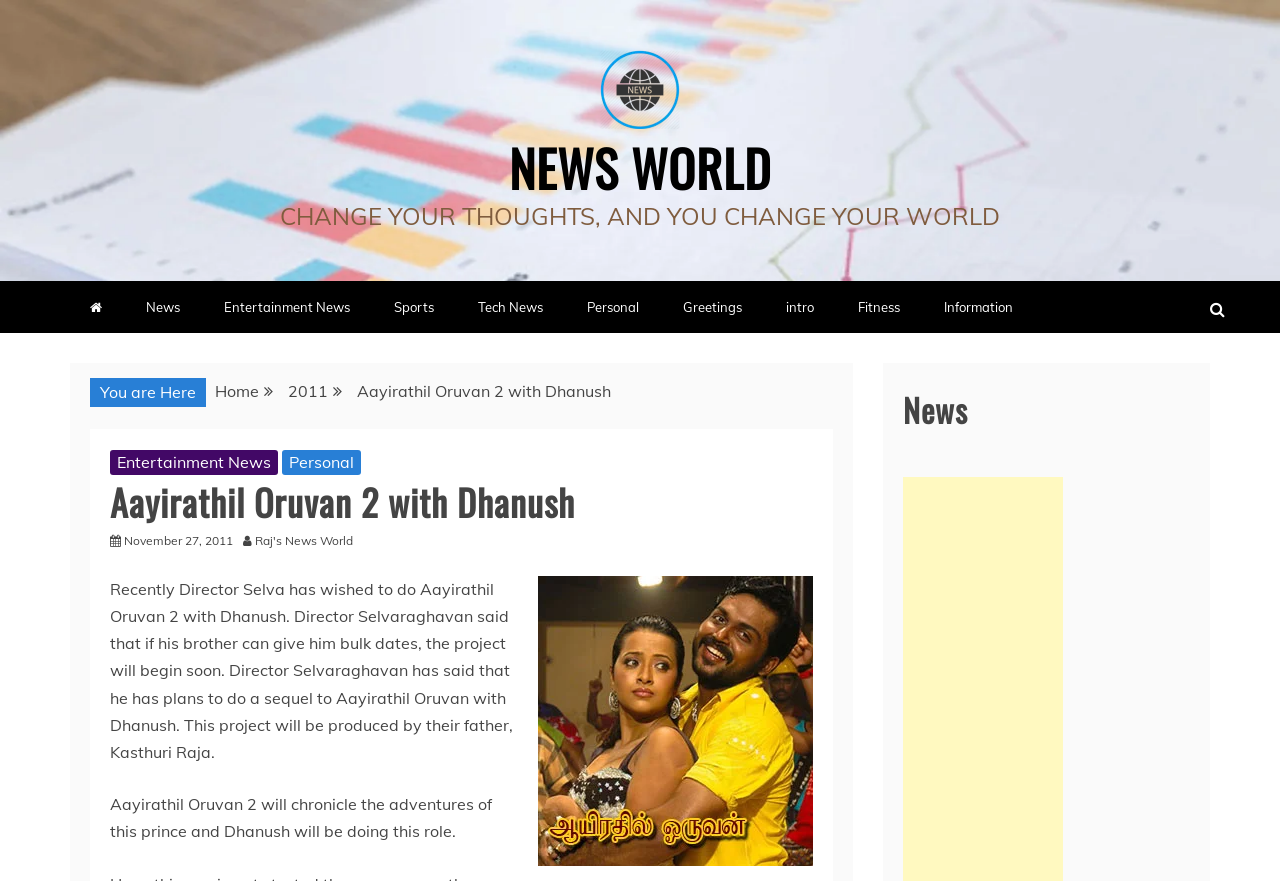Predict the bounding box coordinates of the area that should be clicked to accomplish the following instruction: "Read about Aayirathil Oruvan 2 with Dhanush". The bounding box coordinates should consist of four float numbers between 0 and 1, i.e., [left, top, right, bottom].

[0.086, 0.657, 0.401, 0.865]